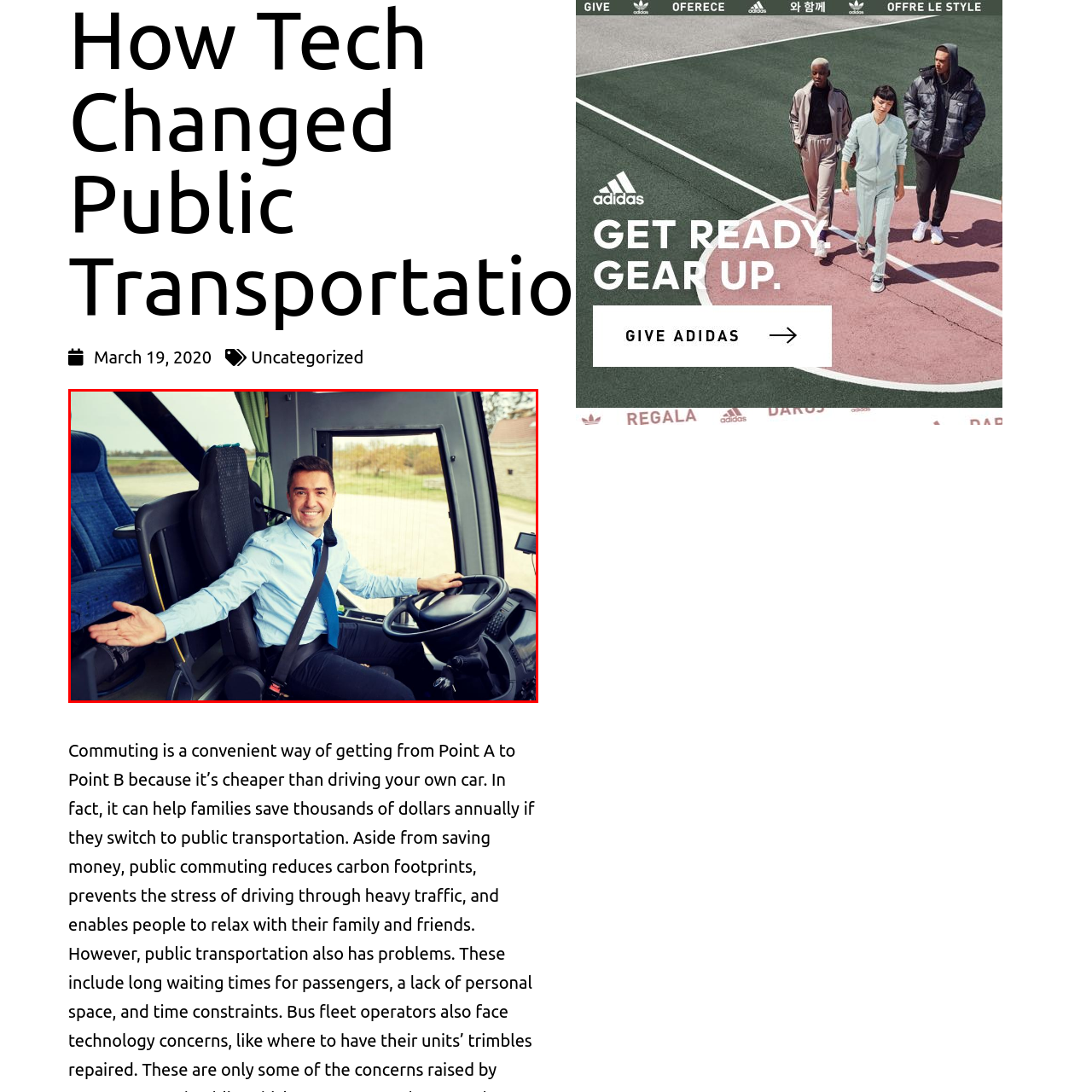Focus on the part of the image that is marked with a yellow outline and respond in detail to the following inquiry based on what you observe: 
What can be seen through the driver's side window?

Through the driver's side window, a landscape of trees and open space can be glimpsed, which adds to the sense of movement and travel, as mentioned in the caption.